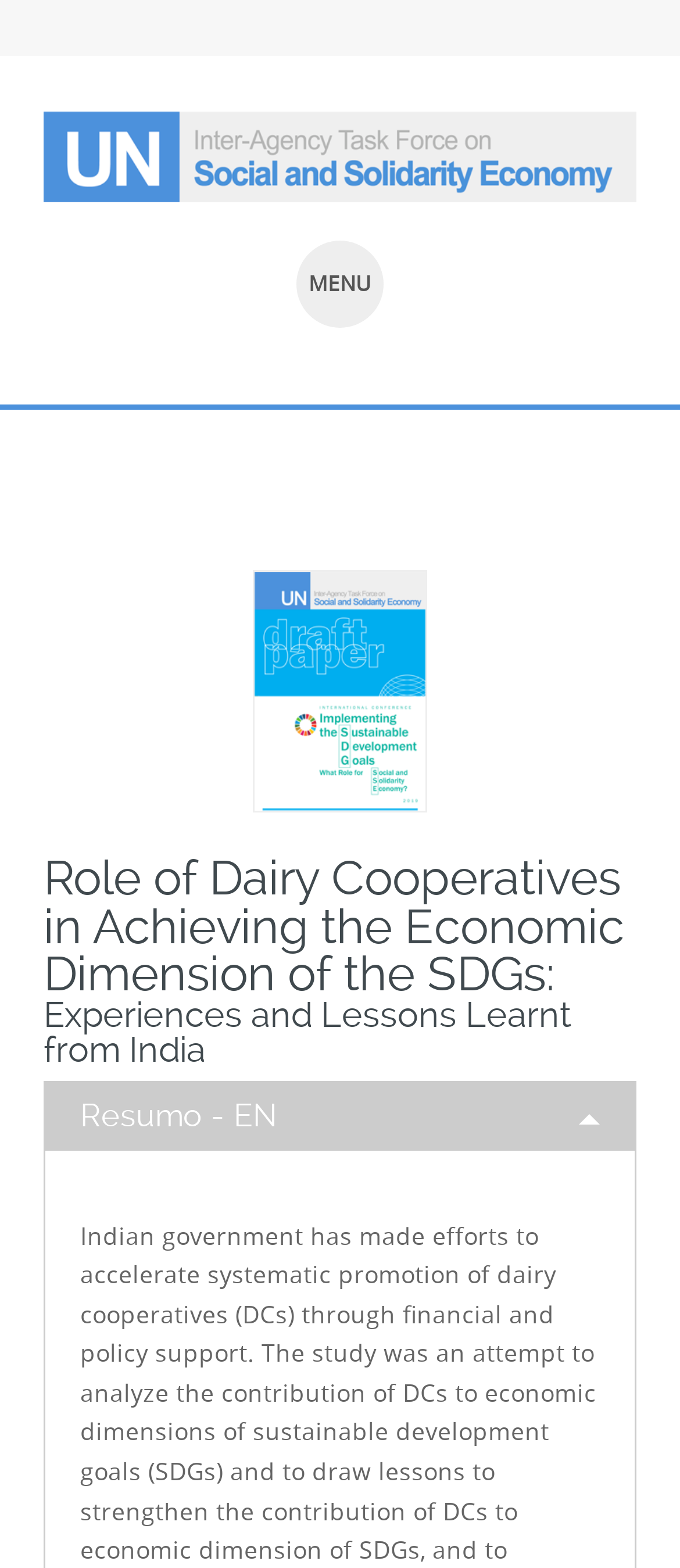What is the language of the 'Resumo' section?
Look at the screenshot and give a one-word or phrase answer.

English